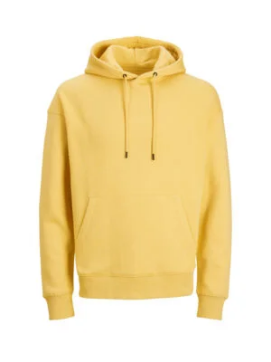Explain the scene depicted in the image, including all details.

This image showcases a vibrant yellow hoodie, designed with a comfortable fit and practical features. It features a classic kangaroo pocket in the front, offering a cozy place to store your hands or small belongings. The hoodie has an adjustable drawstring at the neck, allowing for a customizable fit, and ribbed cuffs to keep warmth in. Ideal for casual outings, lounging at home, or layering during cooler weather, this hoodie is a versatile addition to any wardrobe. It combines style with everyday comfort, making it perfect for both relaxed settings and active wear.